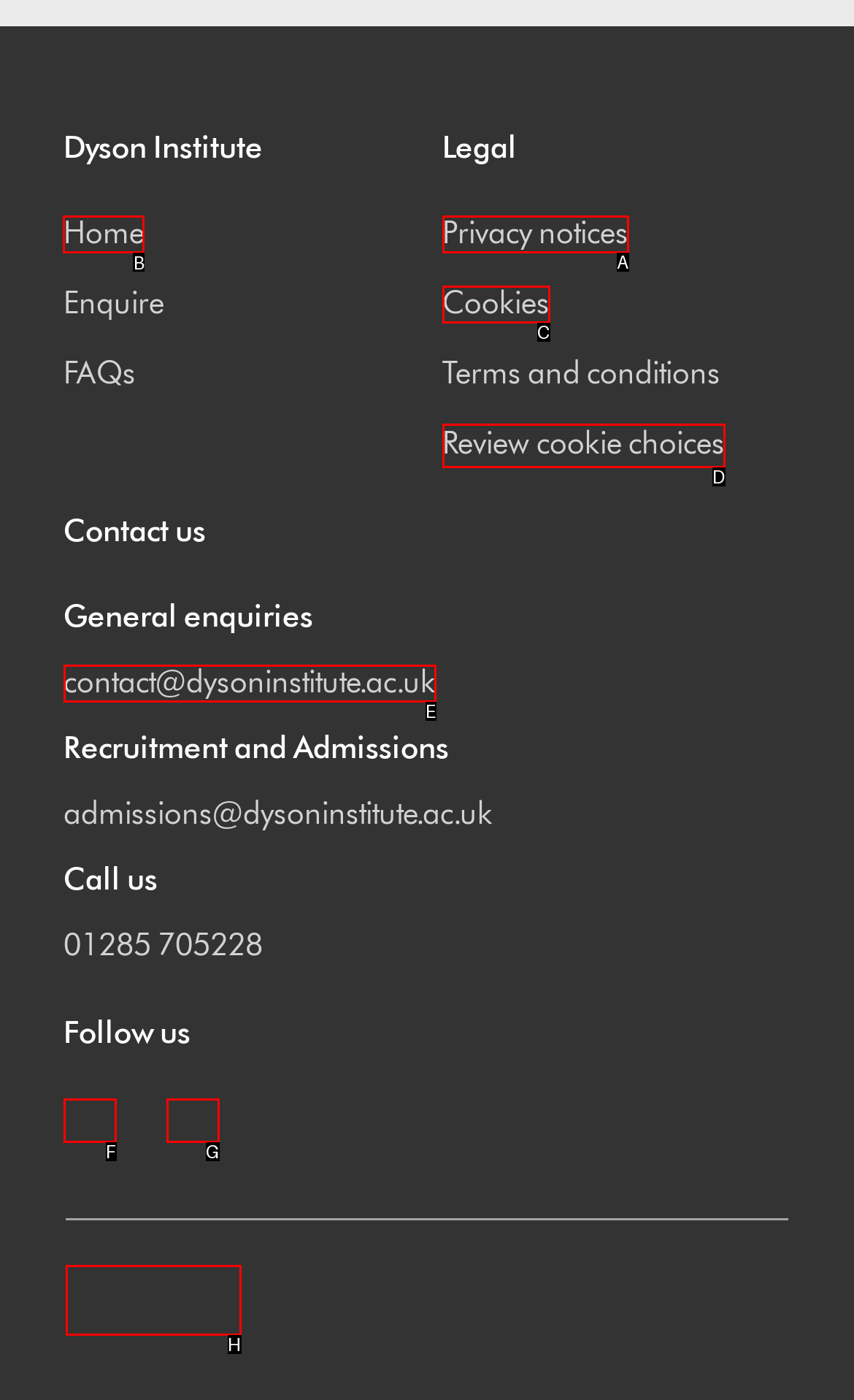Provide the letter of the HTML element that you need to click on to perform the task: Go to Home.
Answer with the letter corresponding to the correct option.

B